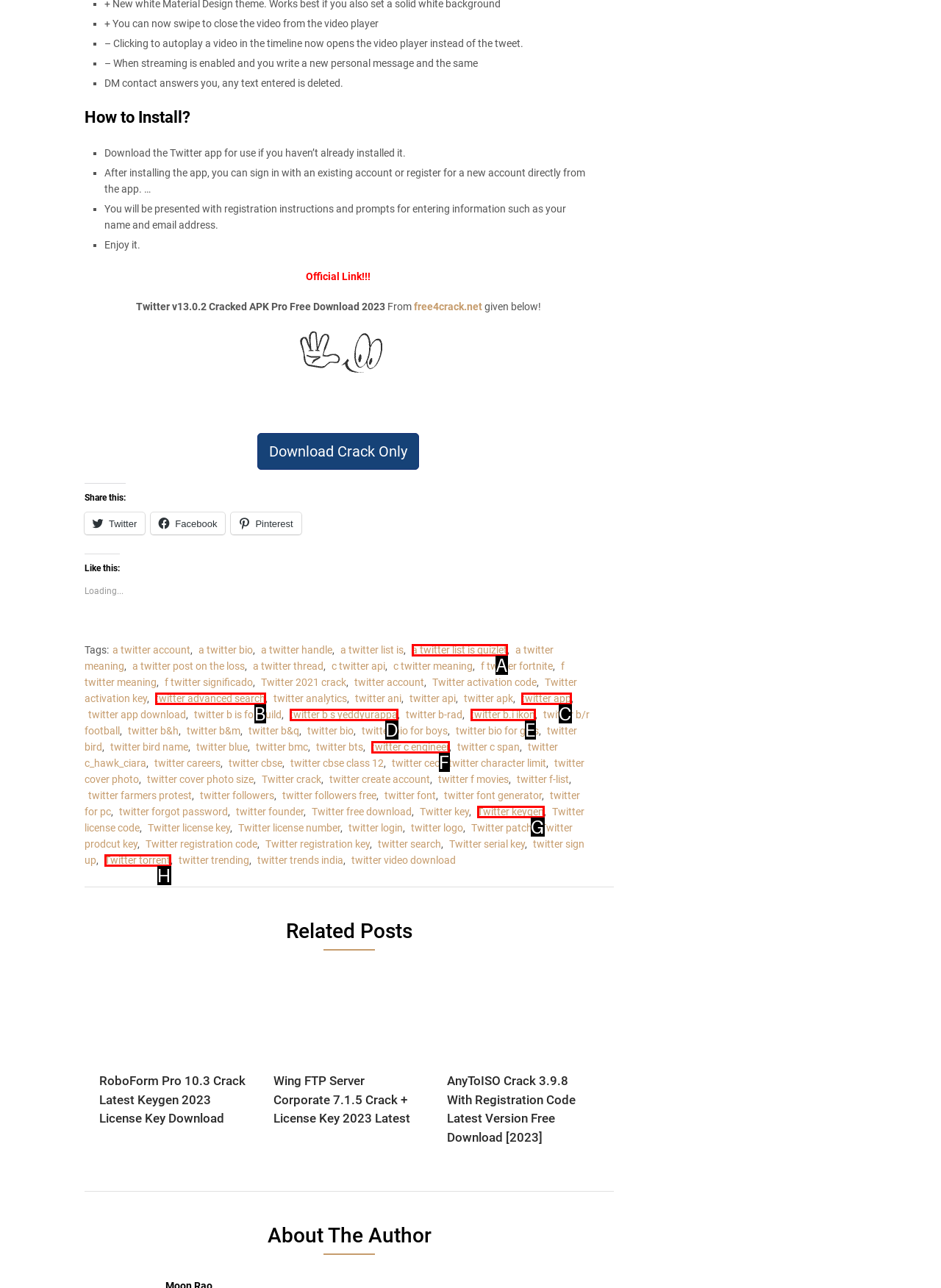Based on the provided element description: a twitter list is quizlet, identify the best matching HTML element. Respond with the corresponding letter from the options shown.

A